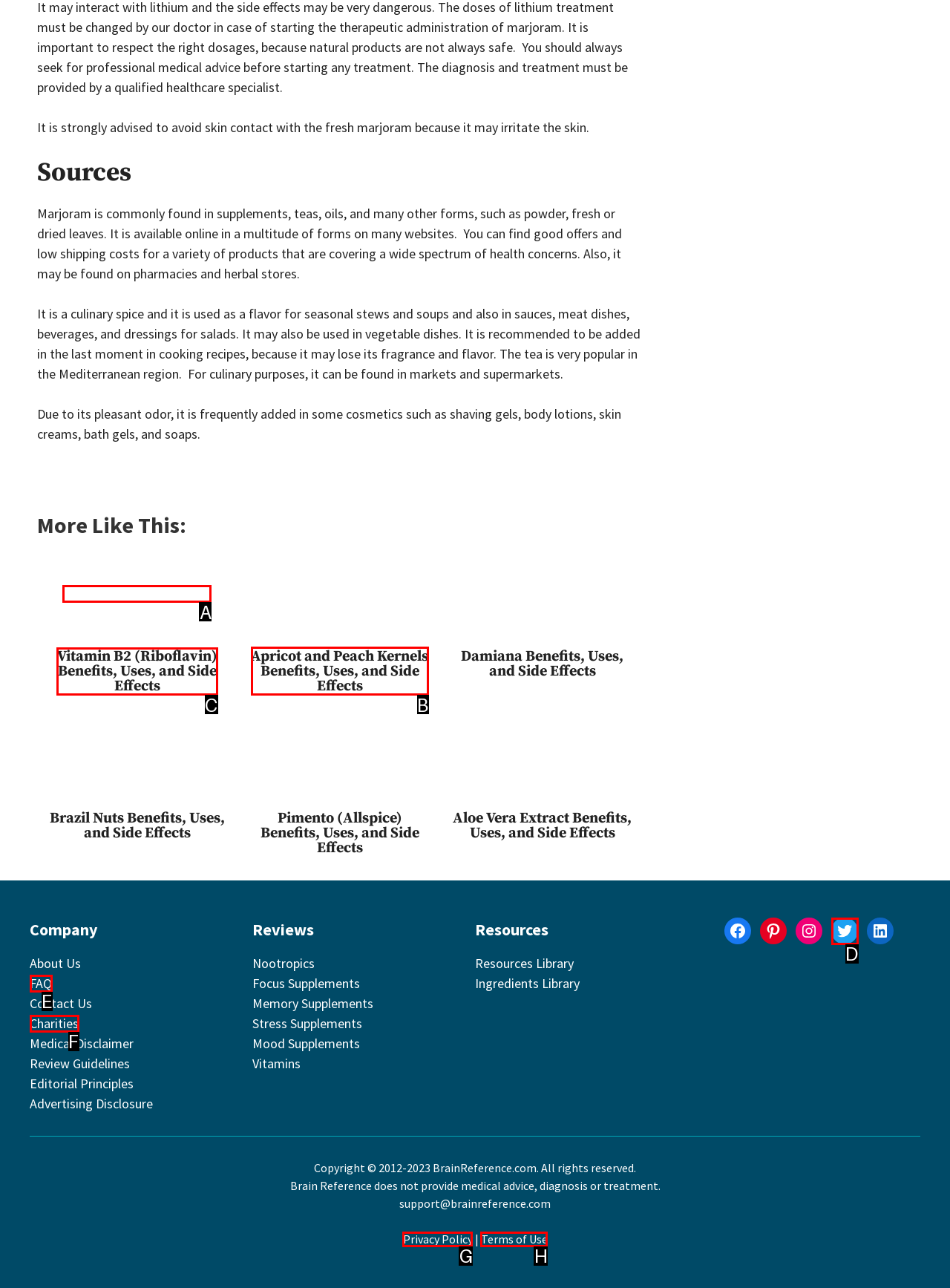Select the HTML element that should be clicked to accomplish the task: Read more about Vitamin B2 benefits Reply with the corresponding letter of the option.

C